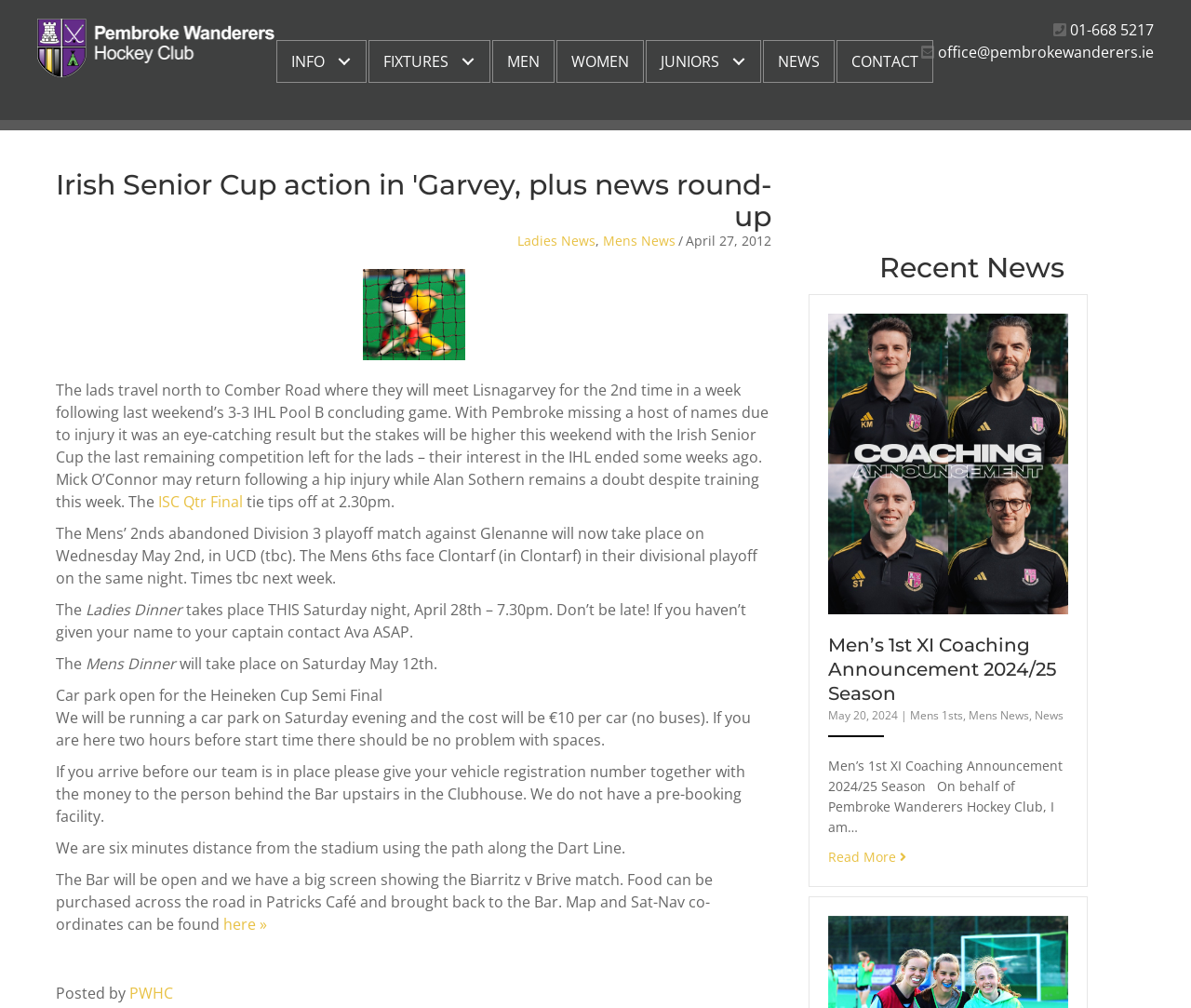What is the date of the Ladies Dinner?
Refer to the image and respond with a one-word or short-phrase answer.

April 28th